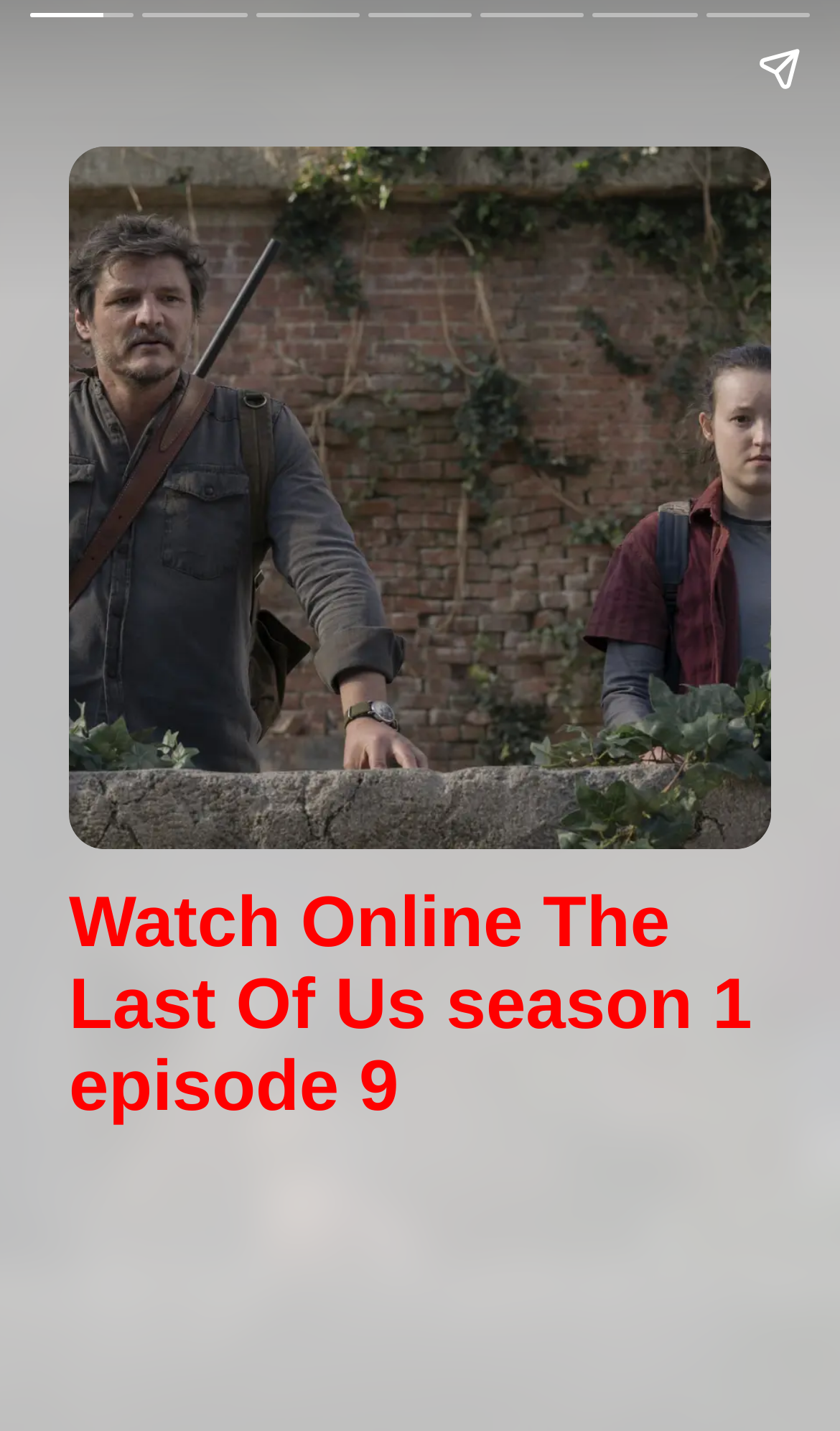Find the primary header on the webpage and provide its text.

Watch Online The Last Of Us season 1 episode 9